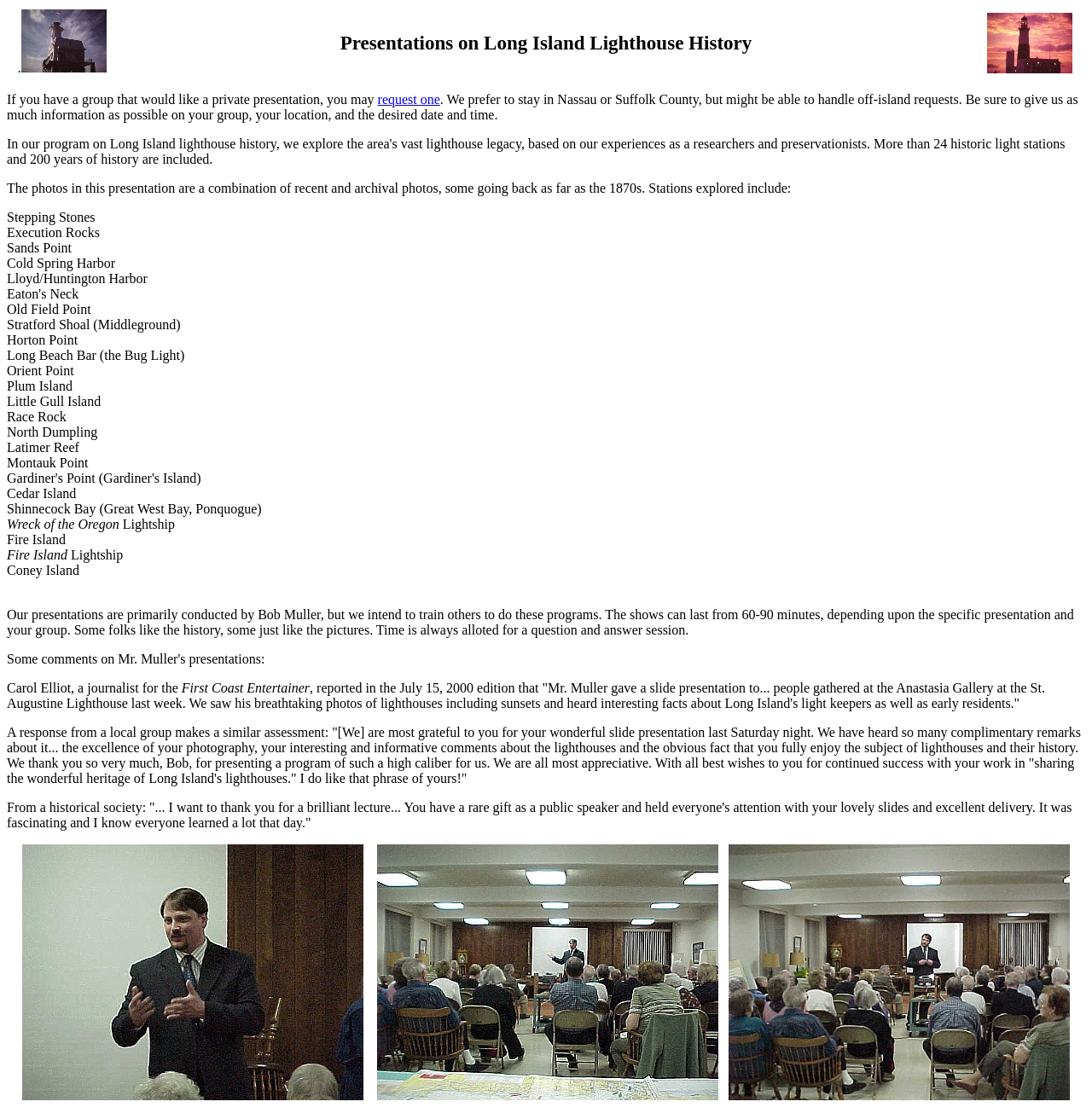Find the bounding box of the element with the following description: "California Dental Board CE Requirements". The coordinates must be four float numbers between 0 and 1, formatted as [left, top, right, bottom].

None